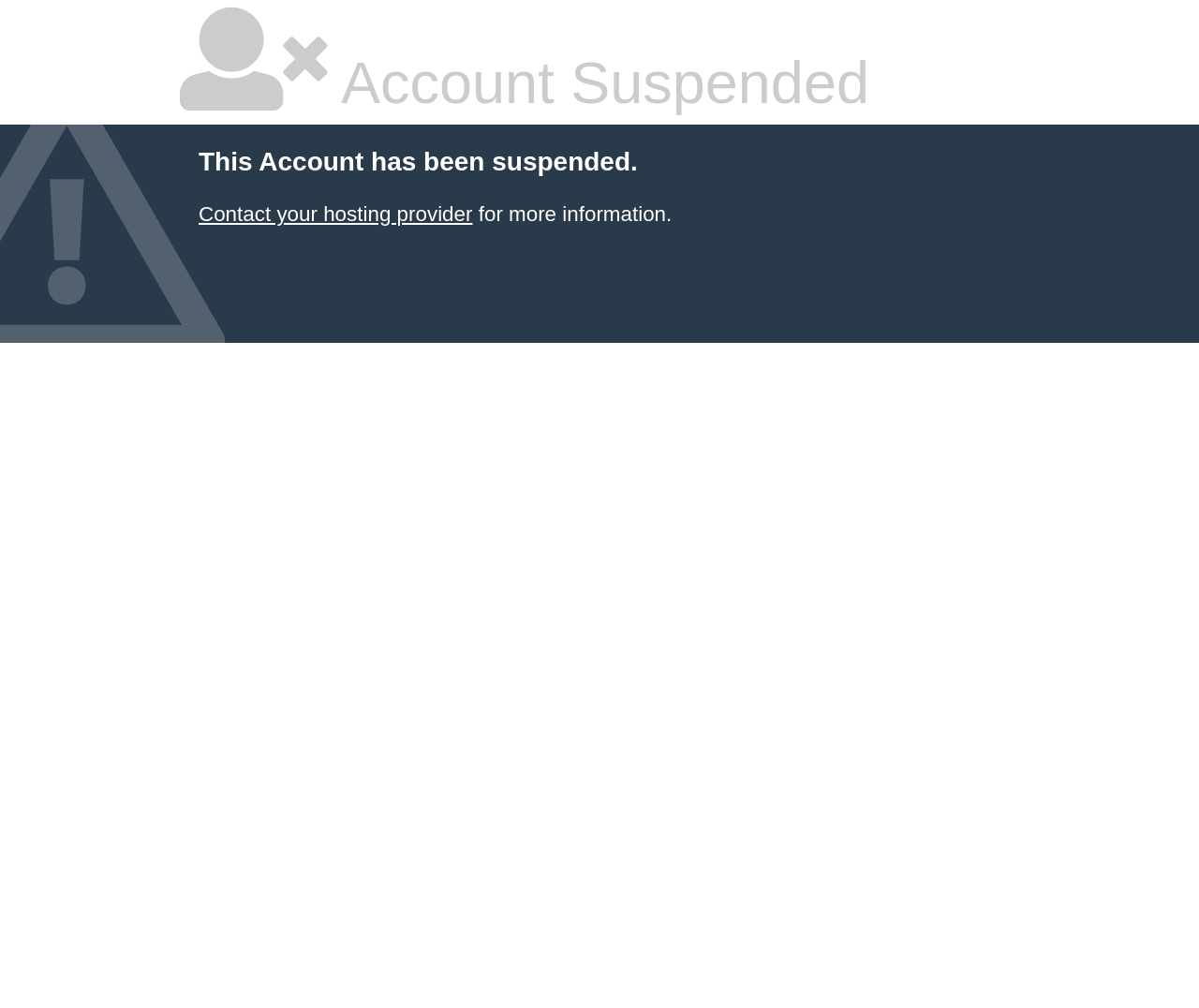Using floating point numbers between 0 and 1, provide the bounding box coordinates in the format (top-left x, top-left y, bottom-right x, bottom-right y). Locate the UI element described here: Contact your hosting provider

[0.166, 0.201, 0.394, 0.224]